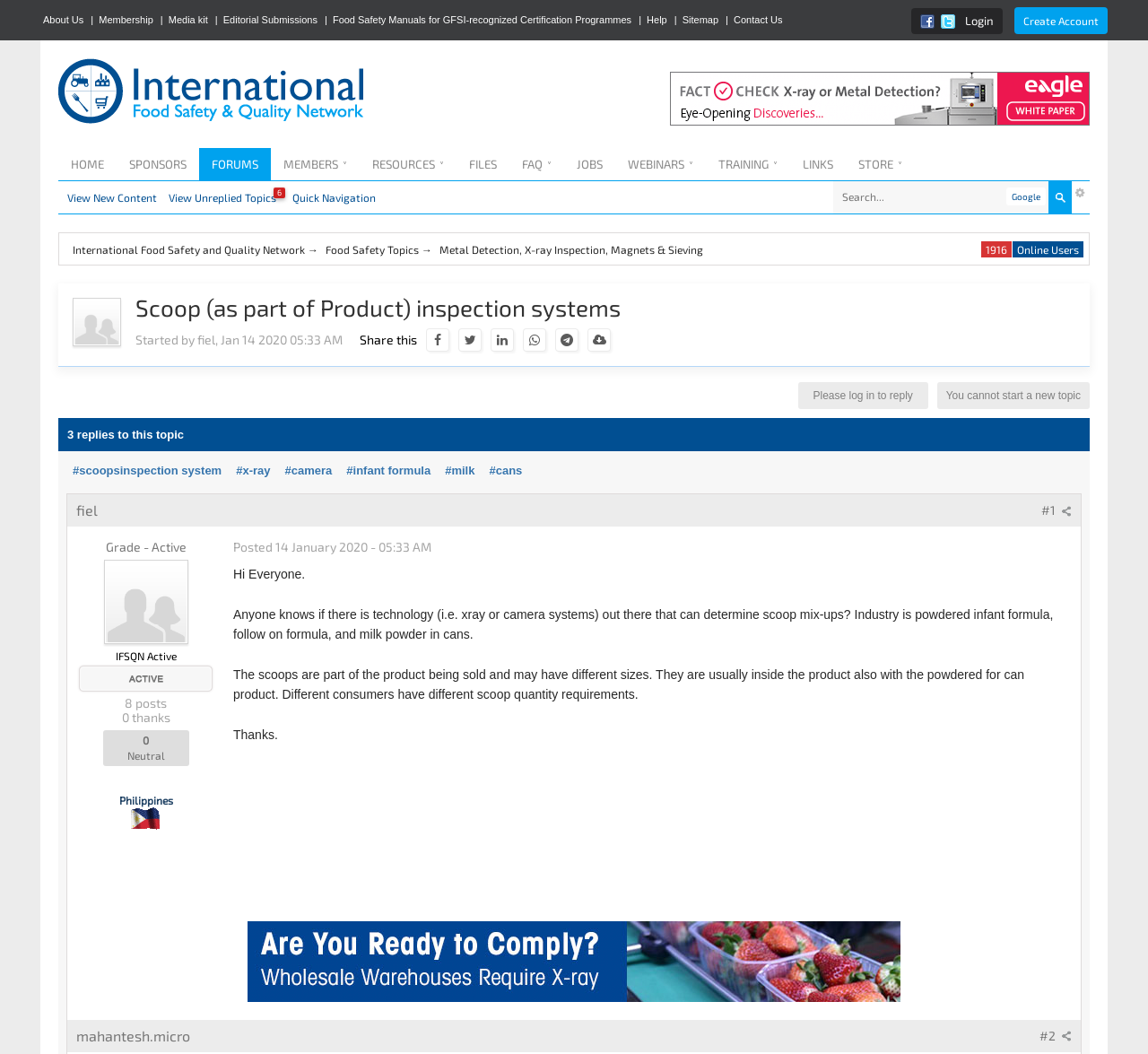Construct a comprehensive caption that outlines the webpage's structure and content.

This webpage appears to be a forum discussion page, specifically focused on food safety and quality. At the top of the page, there is a navigation menu with links to various sections of the website, including "Home", "Sponsors", "Forums", and "Resources". Below the navigation menu, there is a banner advertisement.

The main content of the page is a discussion thread titled "Scoop (as part of Product) inspection systems", which is located in the "Metal Detection, X-ray Inspection, Magnets & Sieving" category. The thread was started by a user named "fiel" on January 14, 2020, and has 3 replies.

The thread starter's post is displayed prominently at the top of the page, with a heading that includes the thread title and the user's name. Below the heading, there is a section with links to share the post on various social media platforms.

The main content of the post is not explicitly stated, but it appears to be related to inspection systems for food products. There are several keywords and tags listed below the post, including "scoops inspection system", "x-ray", "camera", "infant formula", "milk", and "cans".

Below the post, there are several replies from other users, which are not fully displayed. There is also a section that displays the user's profile information, including their username, grade, and number of posts.

On the right-hand side of the page, there is a sidebar with links to other sections of the website, including "View New Content", "View Unreplied Topics", and "Quick Navigation". There is also a search bar and a button to log in or create an account.

At the bottom of the page, there are several links to other threads and topics, as well as a notice that users must log in to reply to the thread.